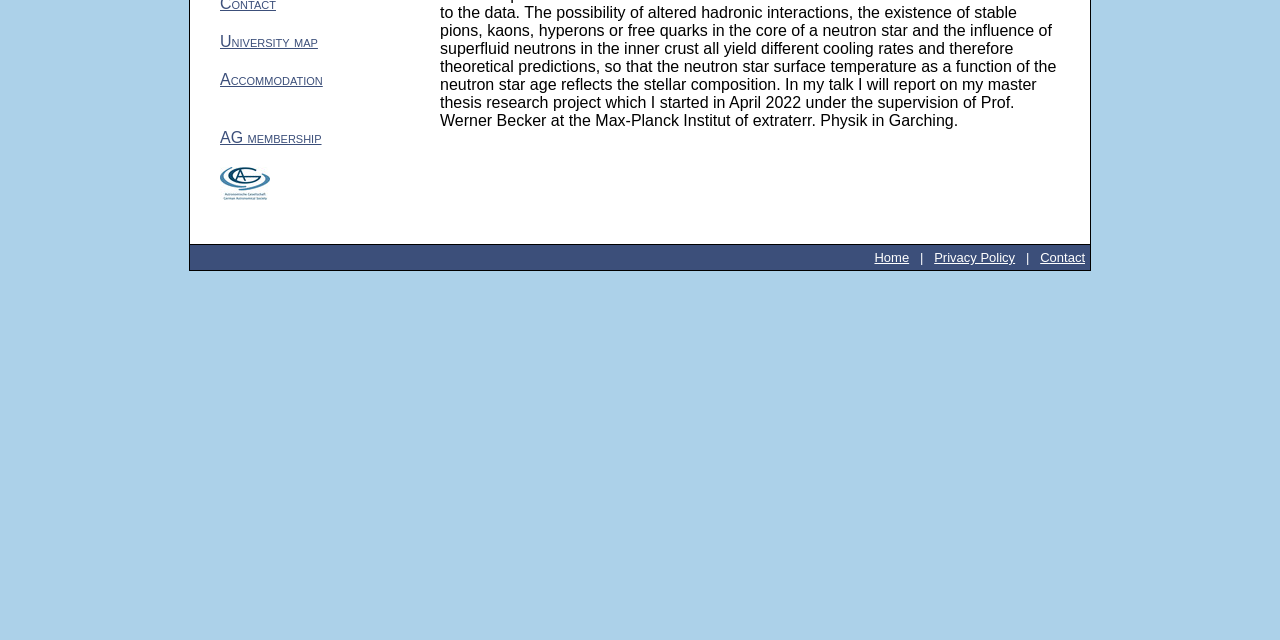Based on the element description: "Accommodation", identify the UI element and provide its bounding box coordinates. Use four float numbers between 0 and 1, [left, top, right, bottom].

[0.172, 0.111, 0.252, 0.138]